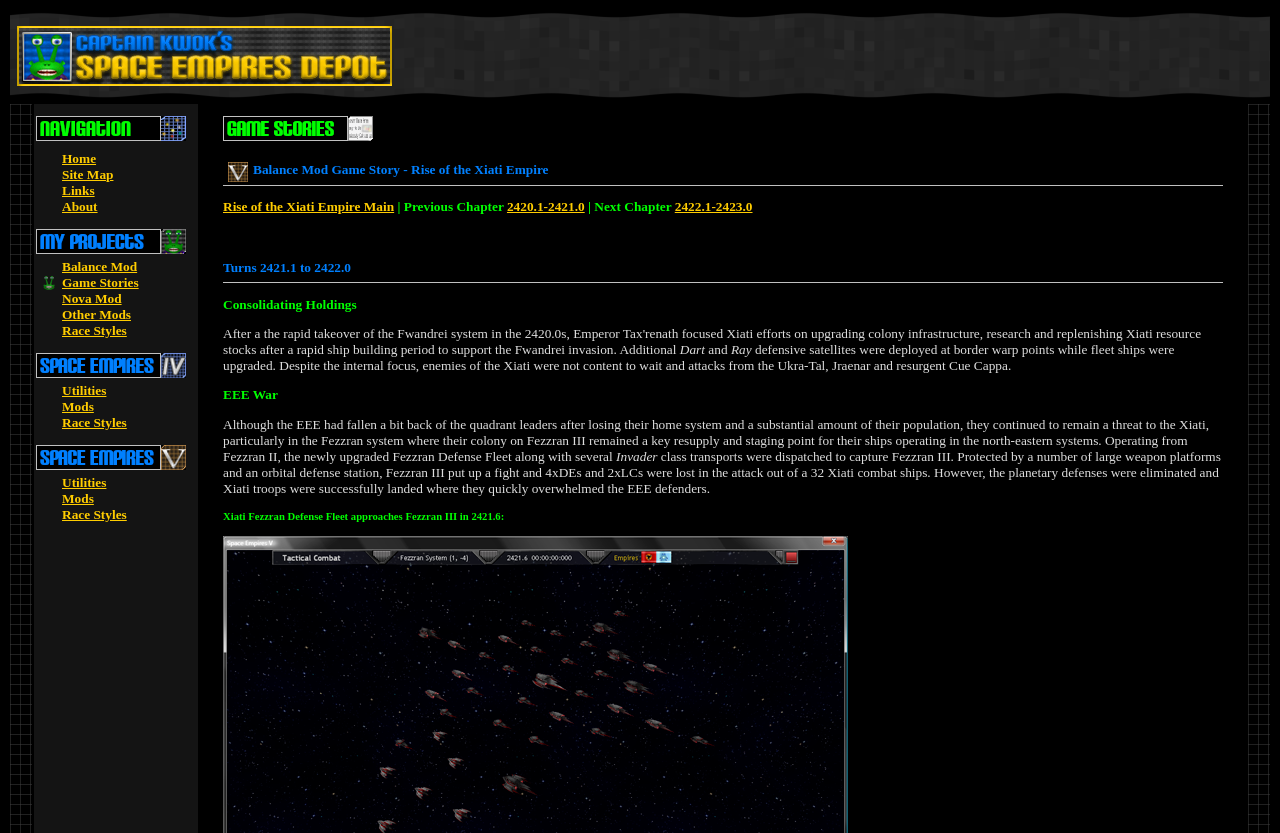Identify the bounding box coordinates for the element that needs to be clicked to fulfill this instruction: "Click on the 'Rise of the Xiati Empire Main' link". Provide the coordinates in the format of four float numbers between 0 and 1: [left, top, right, bottom].

[0.174, 0.239, 0.308, 0.257]